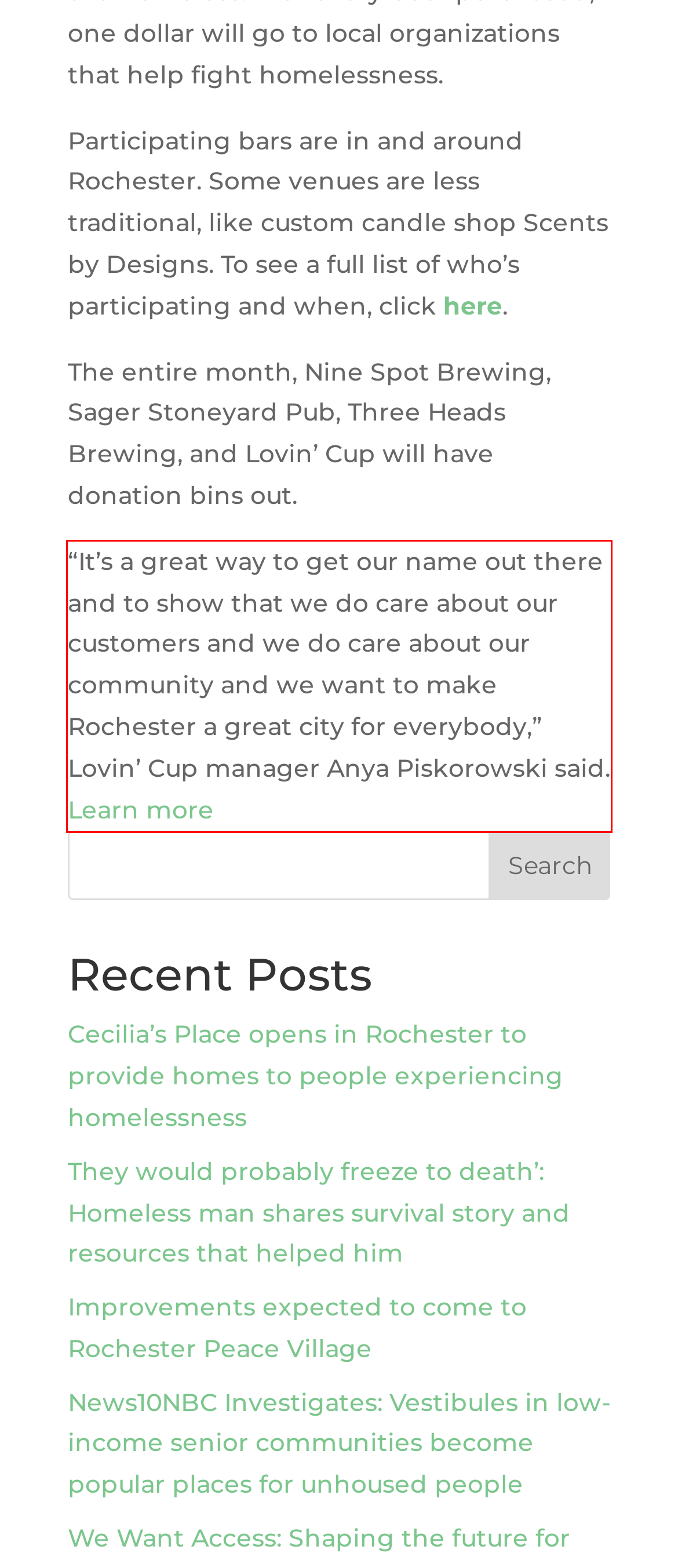You have a webpage screenshot with a red rectangle surrounding a UI element. Extract the text content from within this red bounding box.

“It’s a great way to get our name out there and to show that we do care about our customers and we do care about our community and we want to make Rochester a great city for everybody,” Lovin’ Cup manager Anya Piskorowski said. Learn more